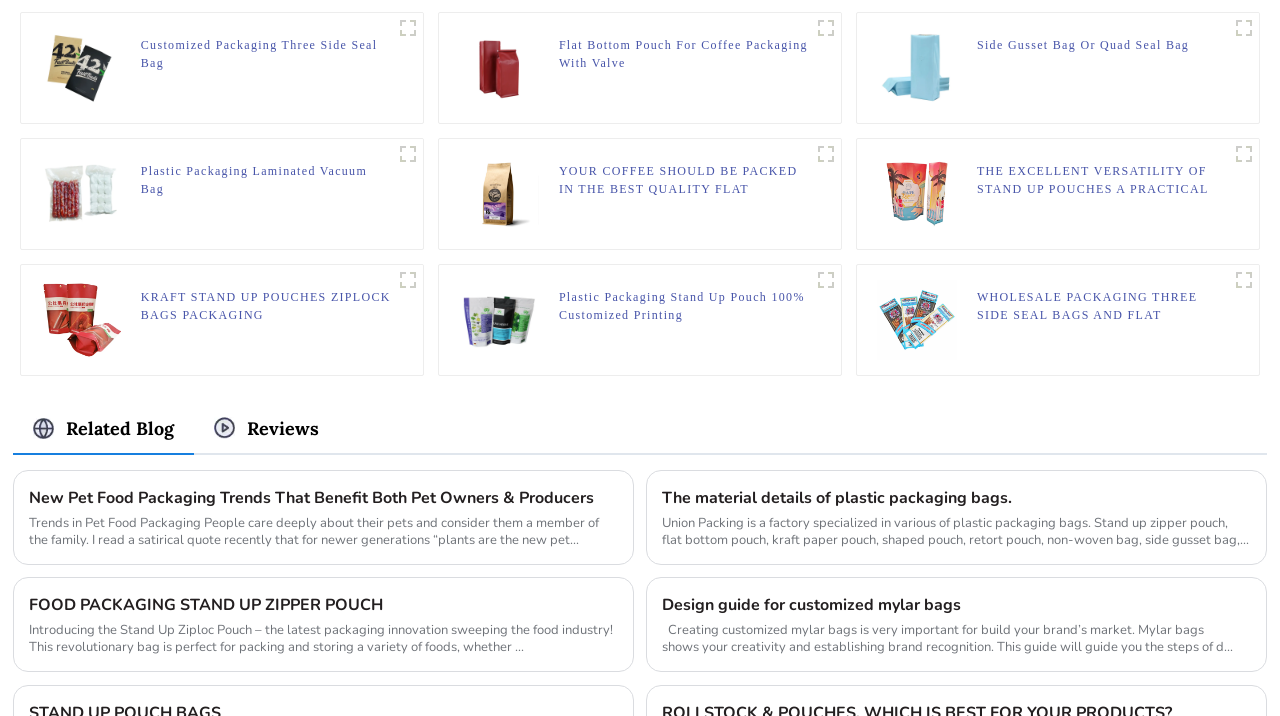Use one word or a short phrase to answer the question provided: 
What type of products are shown on this webpage?

Packaging bags